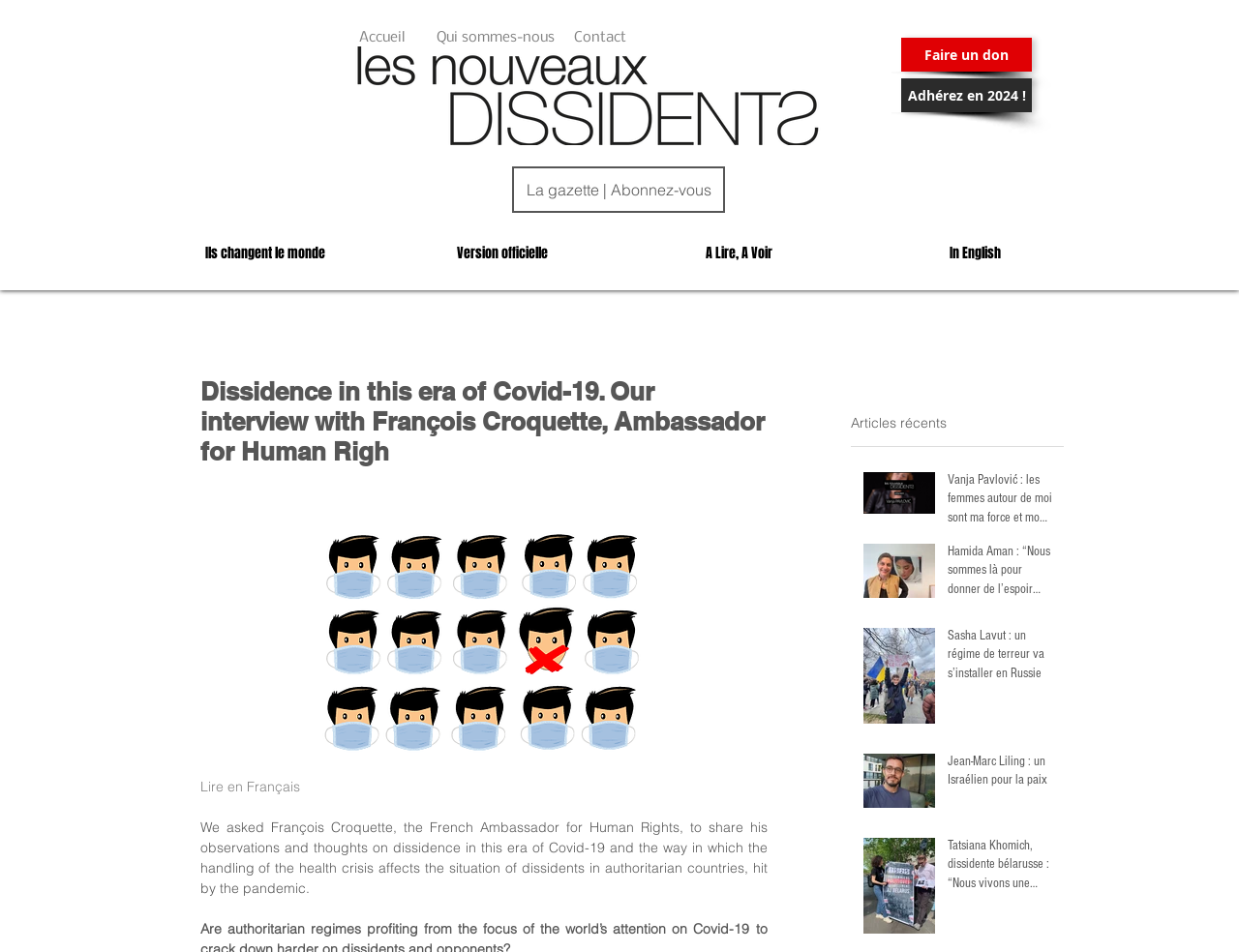What is the topic of the article 'Vanja Pavlović : les femmes autour de moi sont ma force et mon inspiration'? Analyze the screenshot and reply with just one word or a short phrase.

Women empowerment